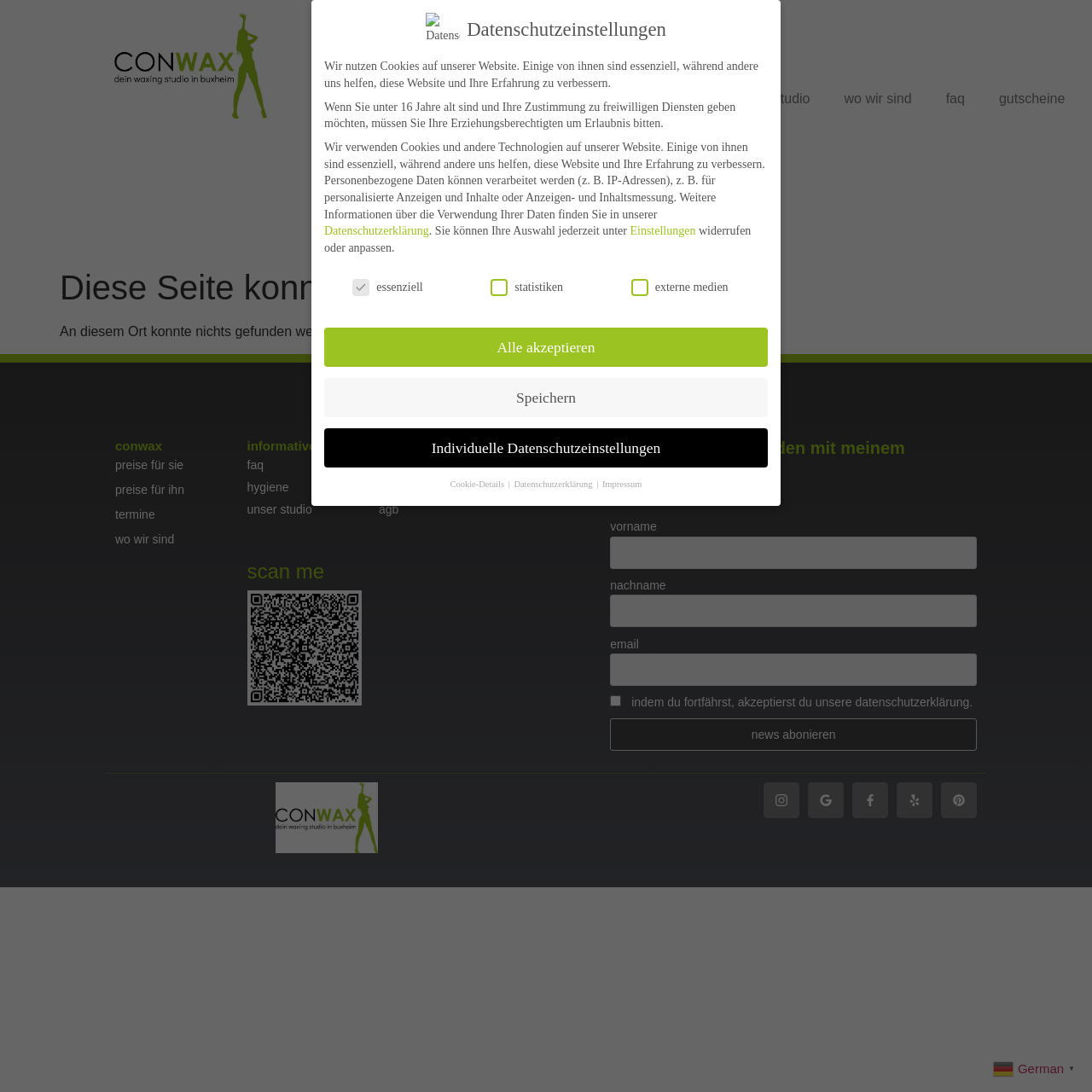Please specify the bounding box coordinates for the clickable region that will help you carry out the instruction: "subscribe to newsletter".

[0.559, 0.658, 0.895, 0.688]